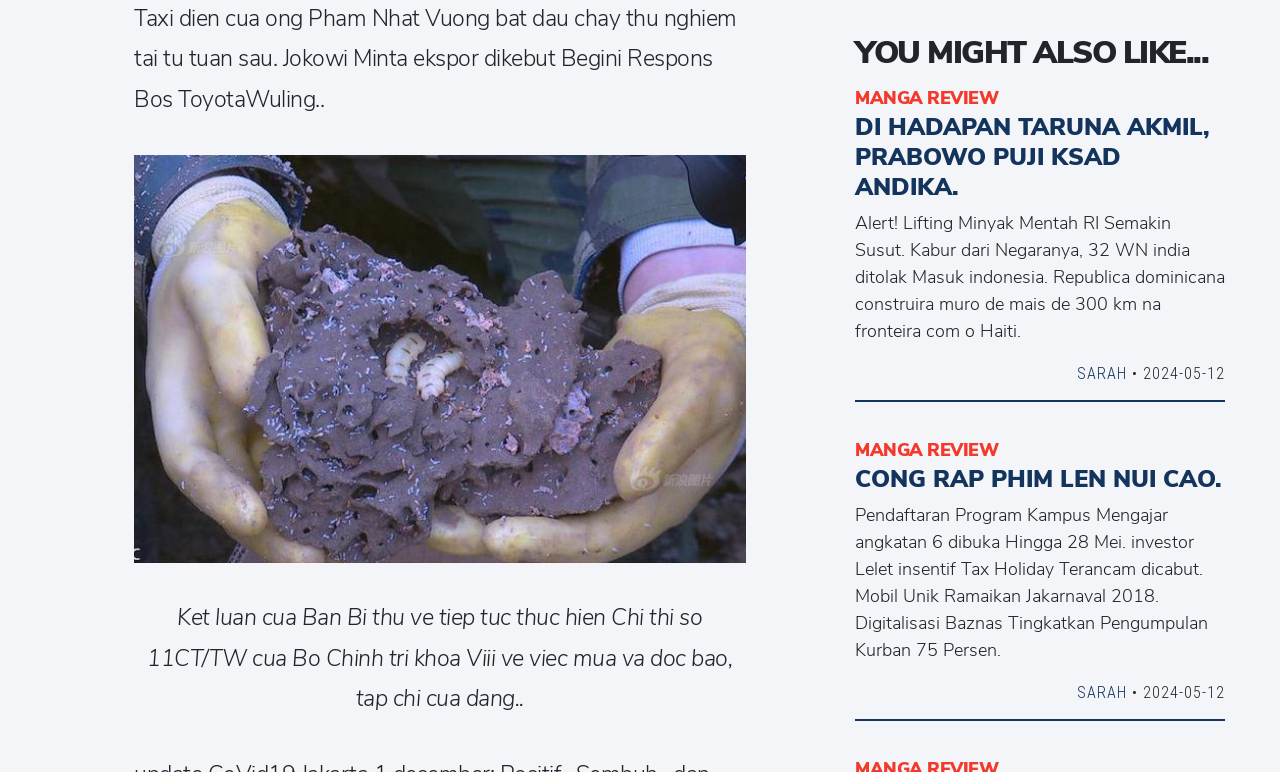What is the title of the third link in the first article?
Examine the screenshot and reply with a single word or phrase.

DI HADAPAN TARUNA AKMIL, PRABOWO PUJI KSAD ANDIKA.